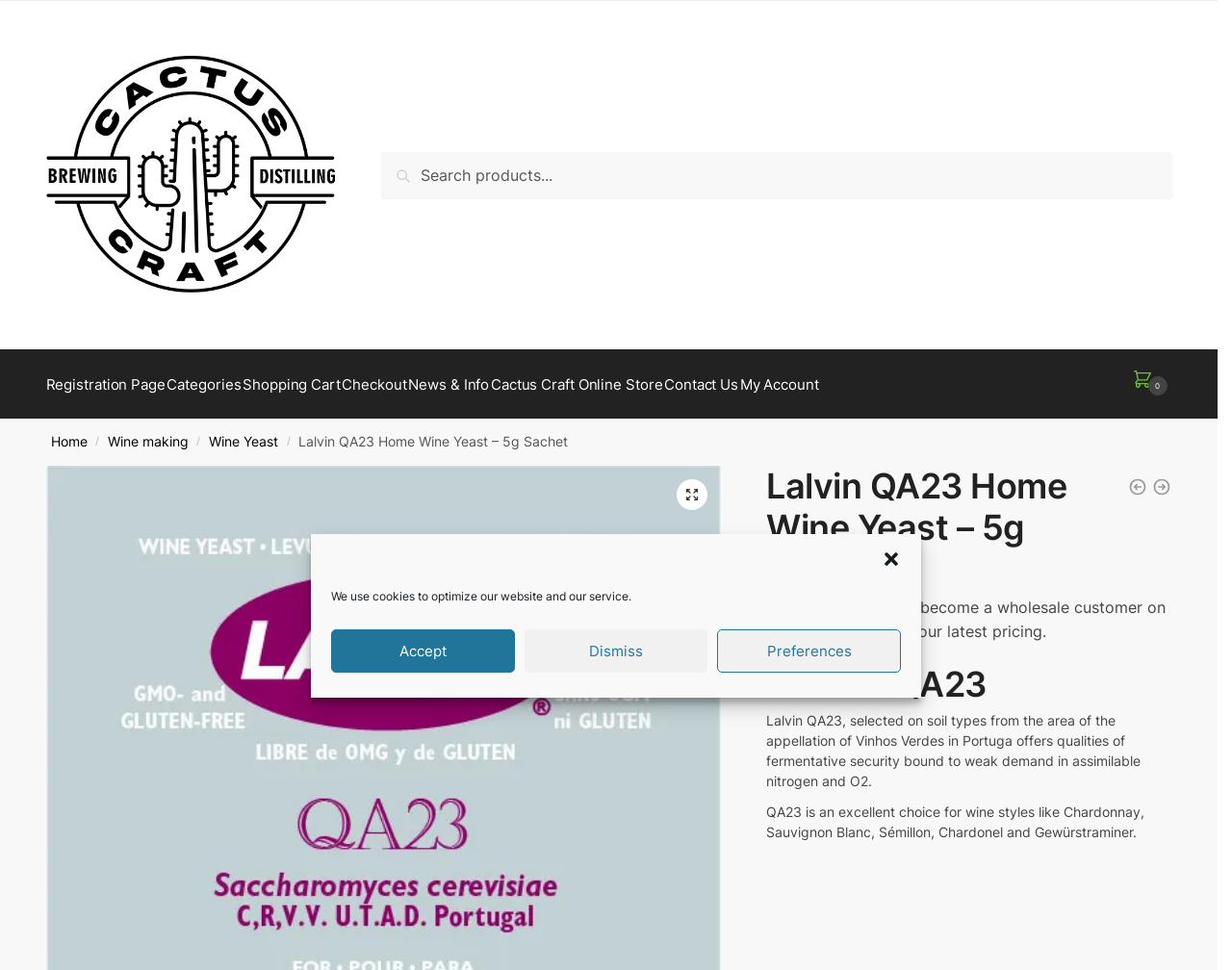Generate a comprehensive description of the webpage content.

The webpage is about Lalvin QA23 Home Wine Yeast, a product for wine making. At the top, there is a dialog box for managing cookie consent, which includes a close button, a message about using cookies, and three buttons for accepting, dismissing, or setting preferences.

Below the dialog box, there is a logo of Cactus Craft, a link to the website, and a search bar with a search button. The search bar is located at the top-right corner of the page.

On the top-left corner, there is a primary navigation menu with links to various pages, including registration, categories, shopping cart, checkout, news, online store, contact us, and my account.

Below the navigation menu, there is a breadcrumb navigation menu showing the current page's location, with links to home, wine making, wine yeast, and the current product page.

The main content of the page is about Lalvin QA23 Home Wine Yeast, with a heading and a description of the product. The description explains the qualities of the yeast and its suitability for certain wine styles.

On the right side of the page, there are links to related products, including Lalvin EC1118 and Lalvin Rhone 4600, each with an image.

At the bottom of the page, there is a message about becoming a wholesale customer and accessing the latest pricing.